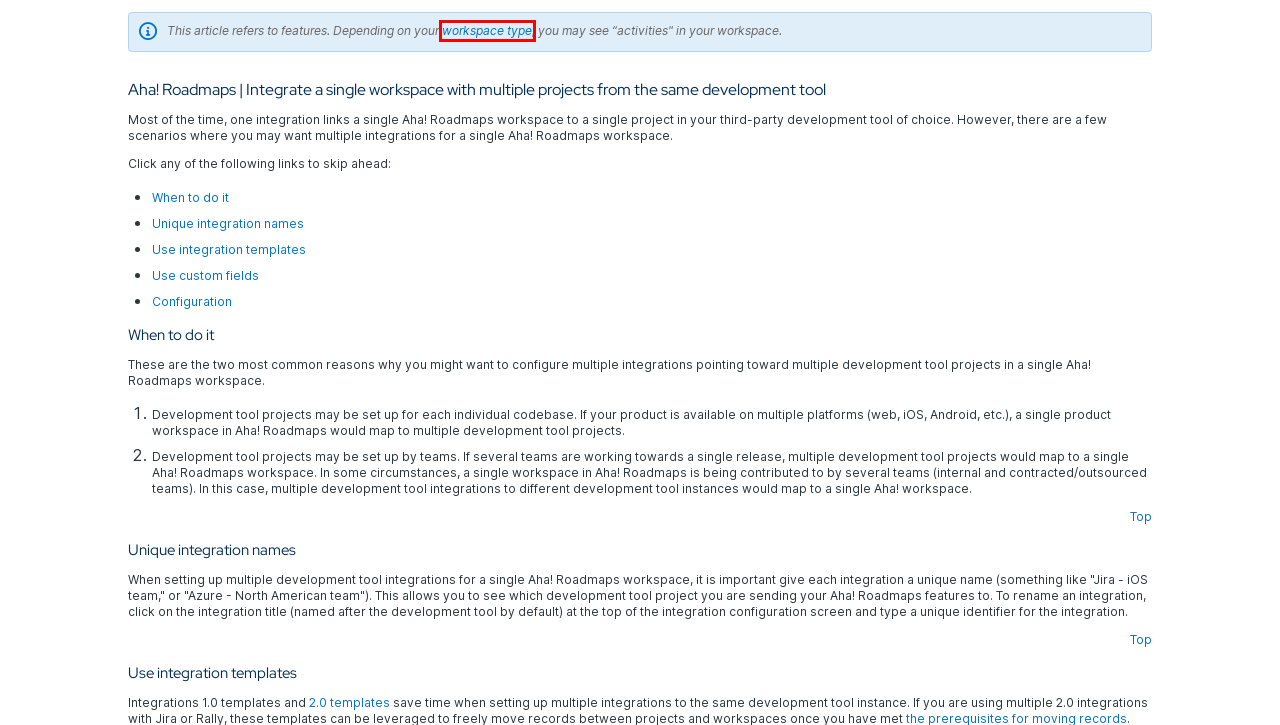Given a screenshot of a webpage with a red rectangle bounding box around a UI element, select the best matching webpage description for the new webpage that appears after clicking the highlighted element. The candidate descriptions are:
A. Aha! Roadmaps | Create an integration template | Aha! software
B. Aha! Roadmaps | Move records with Jira or Rally | Aha! software
C. Contact Aha! | Aha! software
D. Aha! Roadmaps | Differences between workspace types | Aha! software
E. Aha! Roadmaps | Integrate with Azure DevOps | Aha! software
F. Aha! Roadmaps | Send records in bulk to integrated tools | Aha! software
G. Aha! Roadmaps | Integrate with Jira Server on-premises | Aha! software
H. Product Success | Aha! software

D